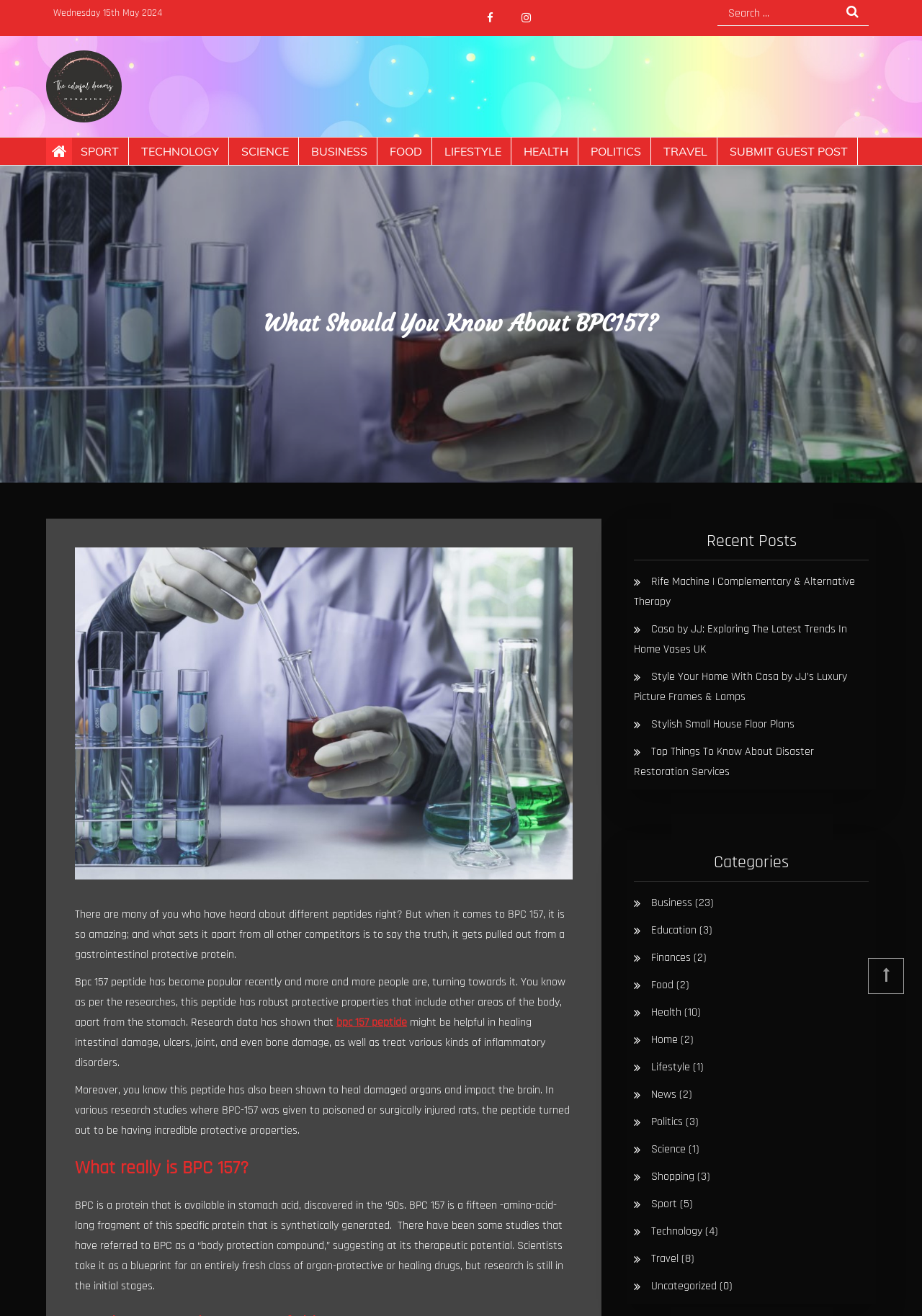Identify and provide the bounding box coordinates of the UI element described: "Politics". The coordinates should be formatted as [left, top, right, bottom], with each number being a float between 0 and 1.

[0.63, 0.105, 0.706, 0.125]